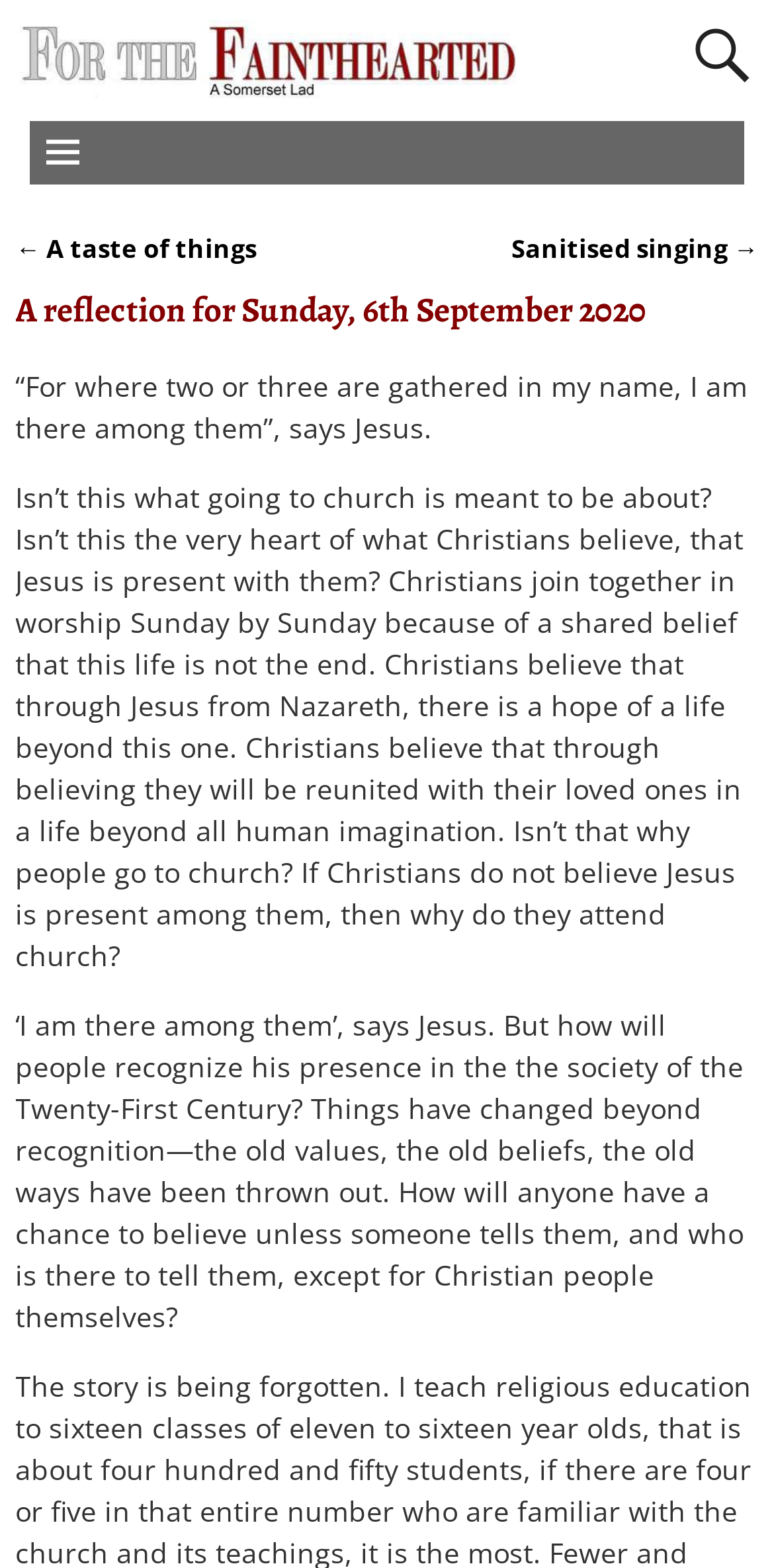Using the format (top-left x, top-left y, bottom-right x, bottom-right y), provide the bounding box coordinates for the described UI element. All values should be floating point numbers between 0 and 1: ← A taste of things

[0.02, 0.148, 0.332, 0.17]